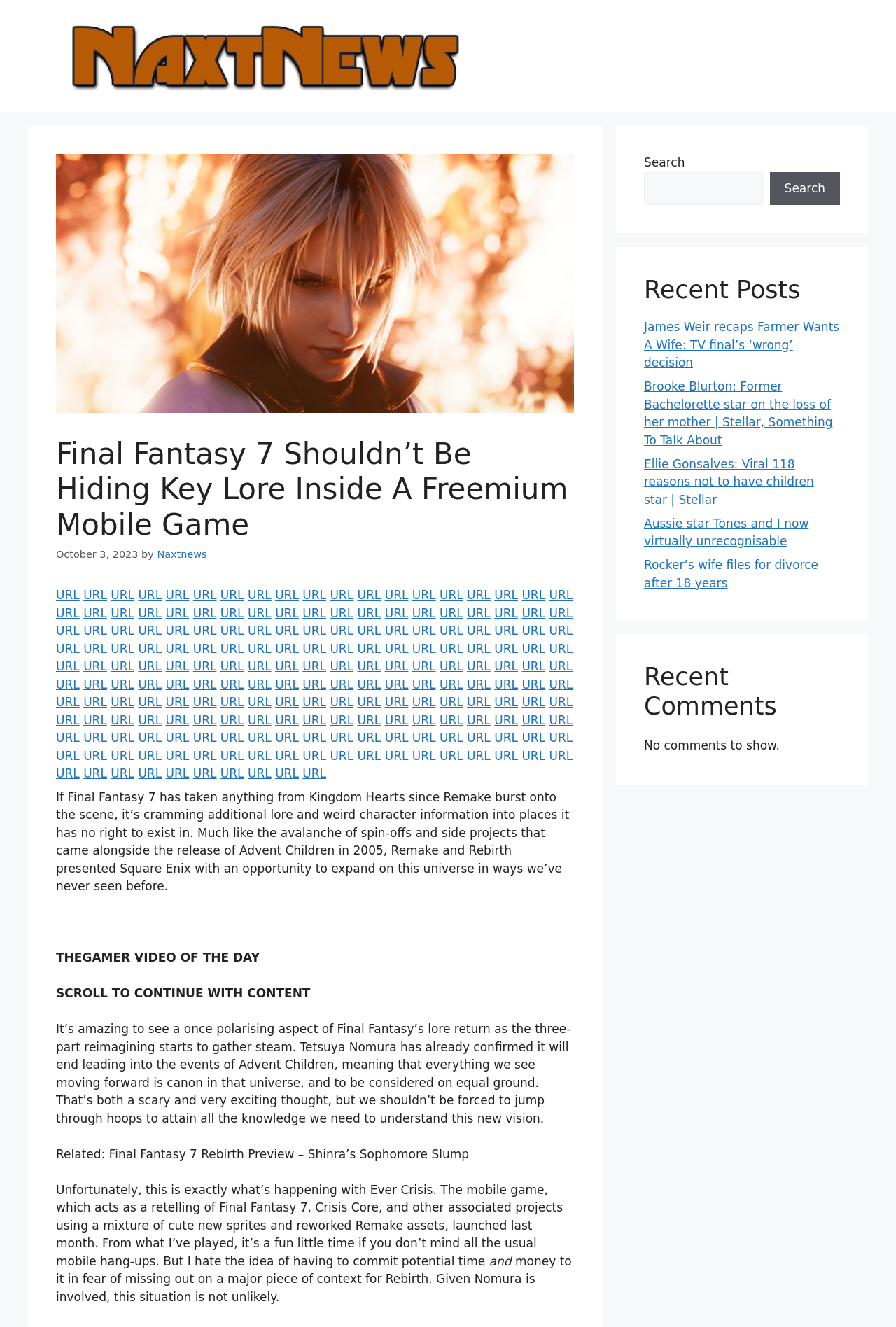Please mark the bounding box coordinates of the area that should be clicked to carry out the instruction: "Click on the Naxtnews logo".

[0.062, 0.011, 0.531, 0.074]